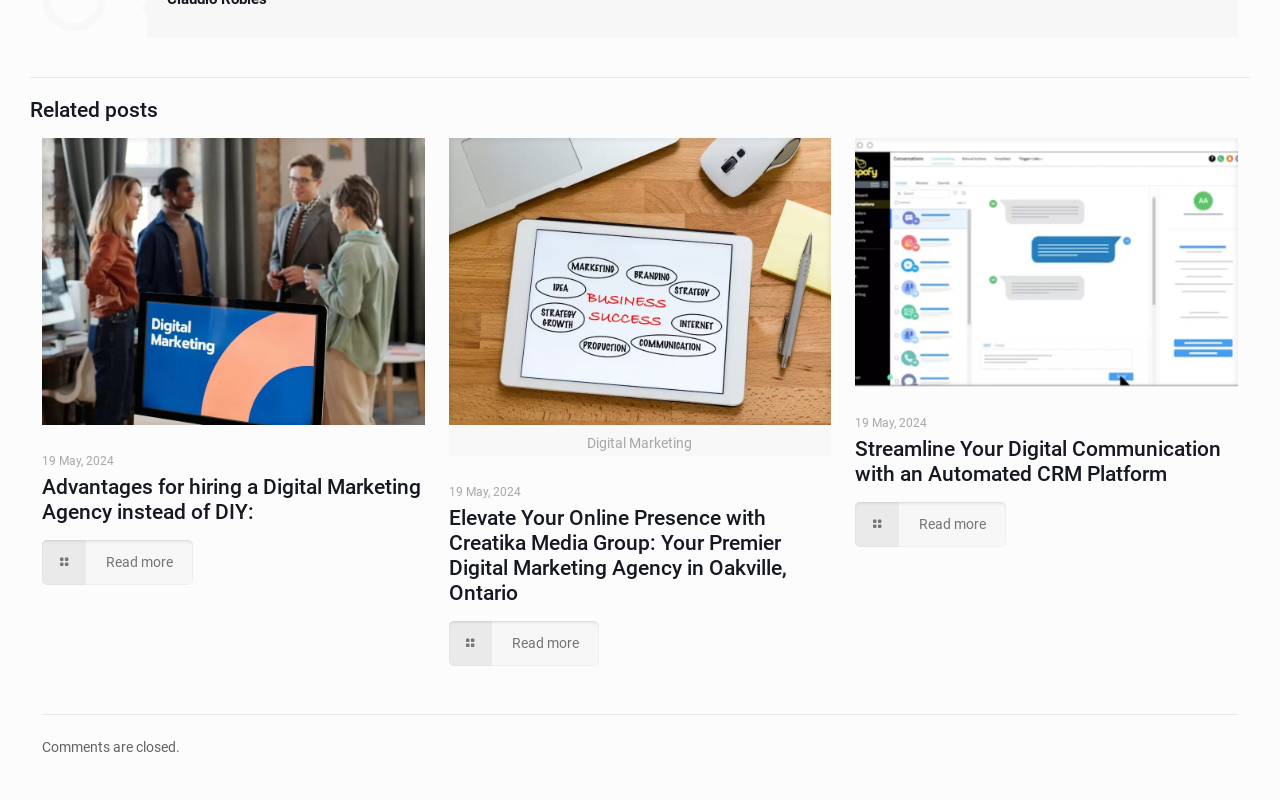Using the information in the image, give a comprehensive answer to the question: 
What is the location of the digital marketing agency?

I found the location 'Oakville, Ontario' mentioned in the heading 'Elevate Your Online Presence with Creatika Media Group: Your Premier Digital Marketing Agency in Oakville, Ontario'. This suggests that the digital marketing agency is located in Oakville, Ontario.